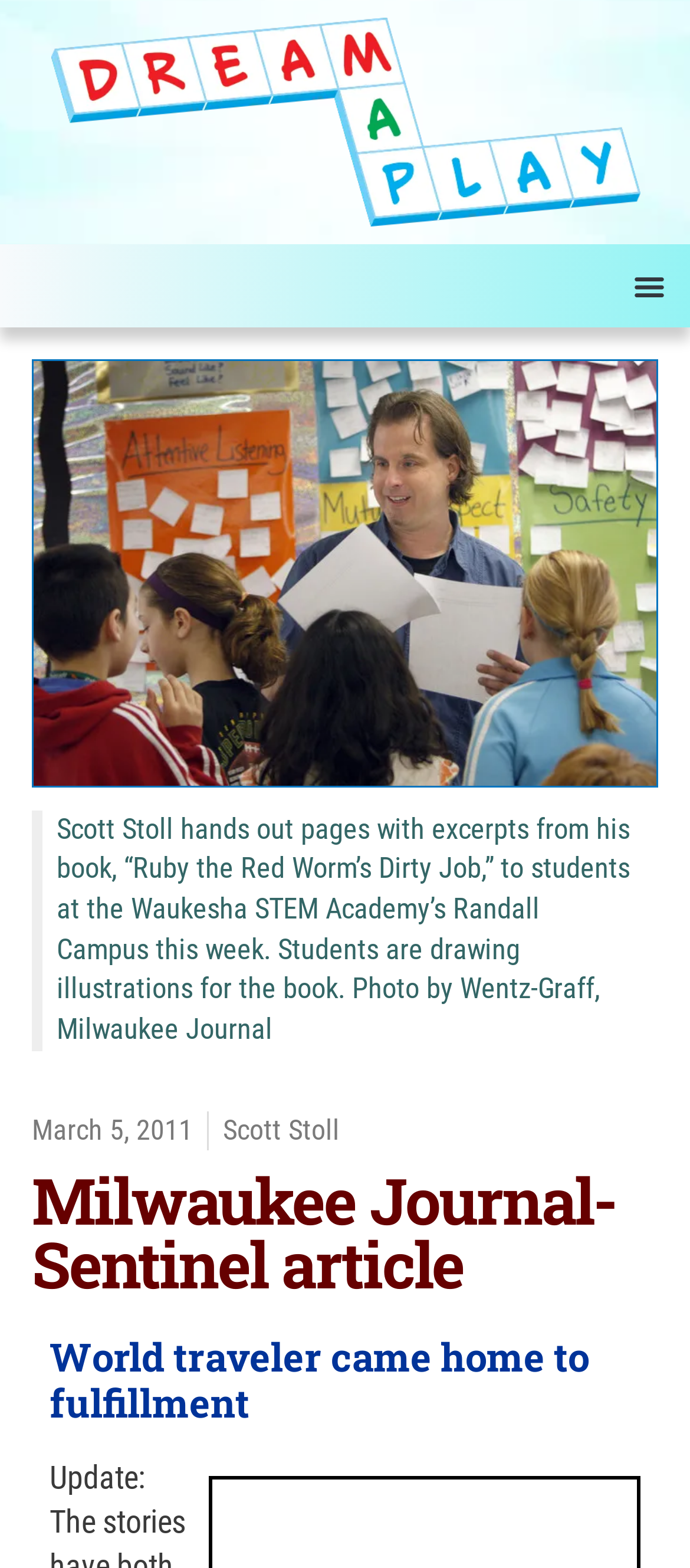Determine the primary headline of the webpage.

Milwaukee Journal-Sentinel article